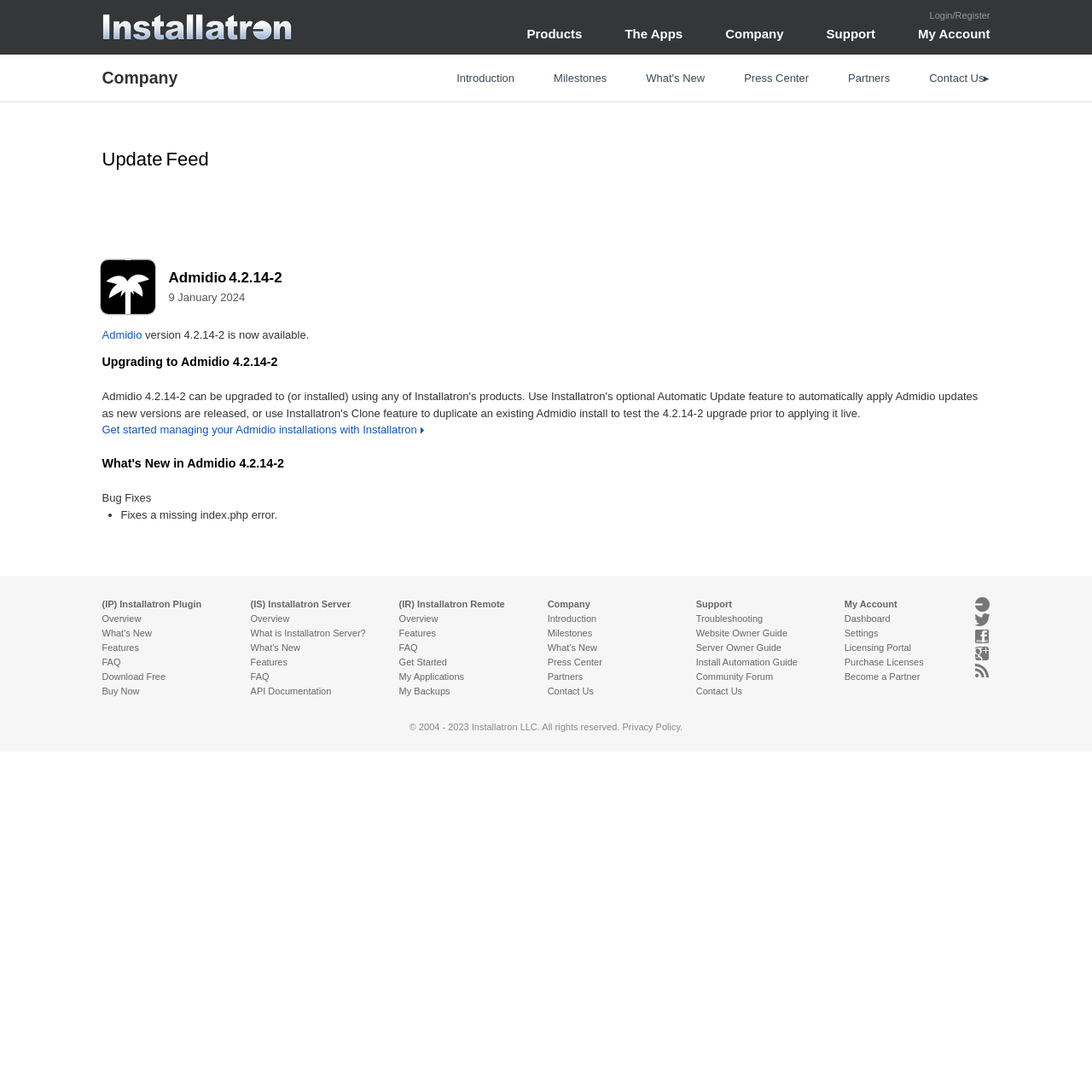Can you specify the bounding box coordinates of the area that needs to be clicked to fulfill the following instruction: "View What's New in Admidio 4.2.14-2"?

[0.578, 0.06, 0.66, 0.083]